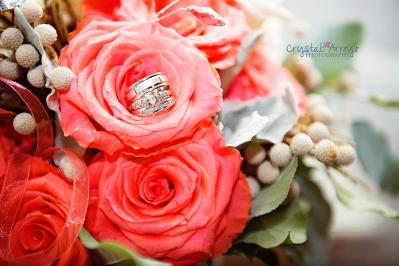Who is the photographer of this image?
Refer to the screenshot and respond with a concise word or phrase.

Crystal Array Photography